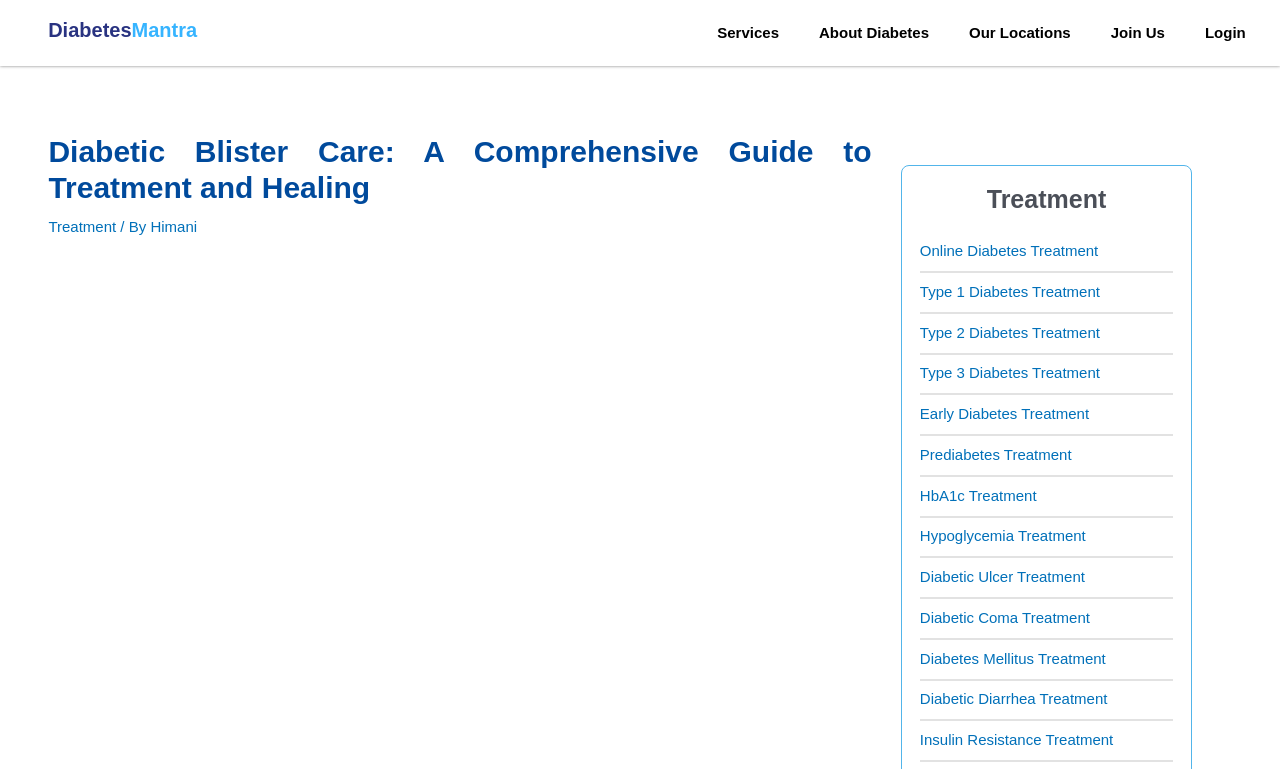Examine the screenshot and answer the question in as much detail as possible: What is the main topic of the webpage?

The main topic is indicated by the heading 'Diabetic Blister Care: A Comprehensive Guide to Treatment and Healing' which is located below the logo and navigation menu.